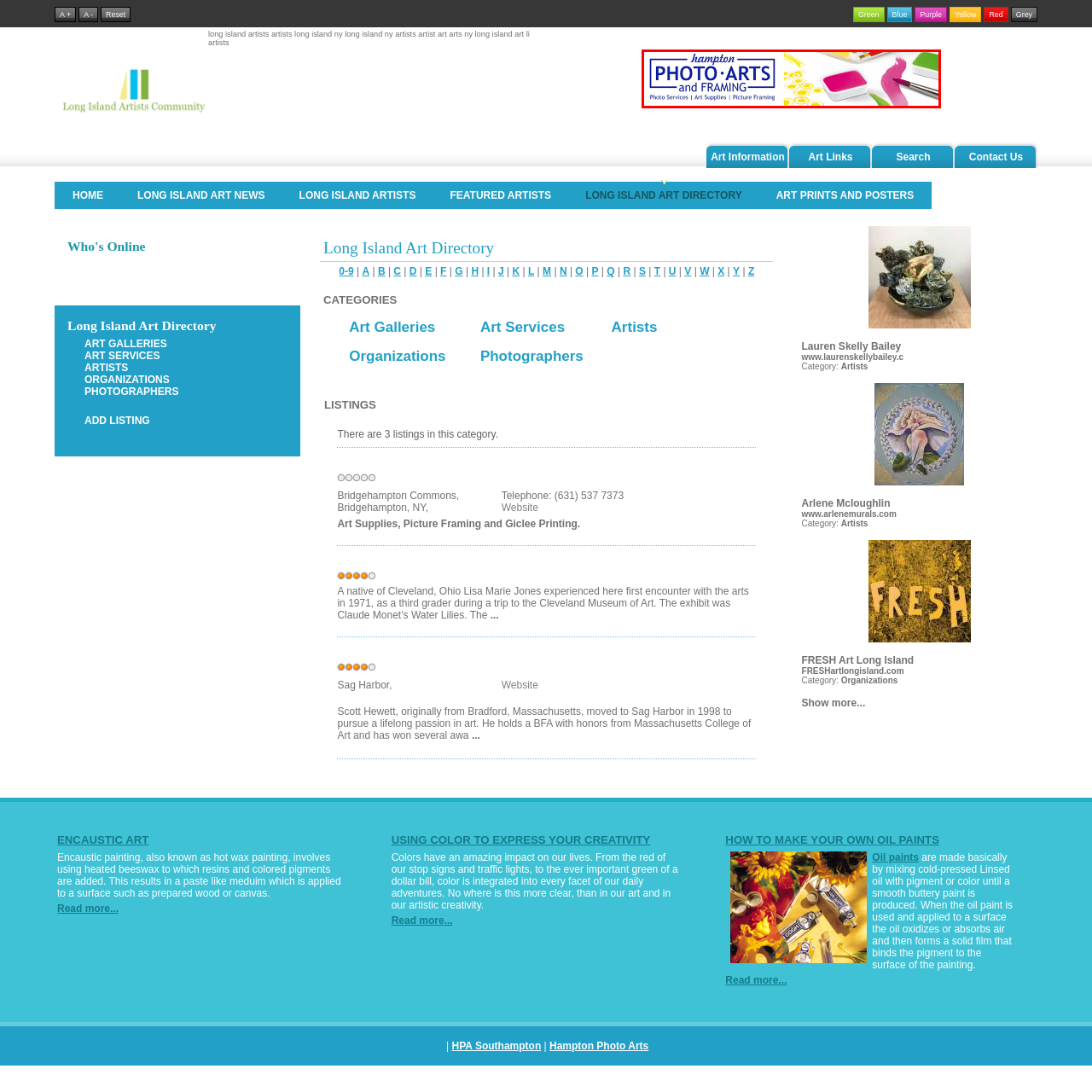Describe extensively the image that is situated inside the red border.

The image features the logo for "Hamptons Photo, Art and Framing," highlighted in bold blue lettering. The design incorporates playful elements associated with arts and crafts, including vibrant colors, paint palettes, and brushes, suggesting a focus on creativity and artistic services. Below the brand name, there are descriptors for the services offered: "Photo Services | Art Supplies | Picture Framing," indicating a comprehensive approach to catering to both photographers and artists. The overall aesthetic conveys a professional yet inviting atmosphere, perfect for art enthusiasts seeking quality supplies and framing options.